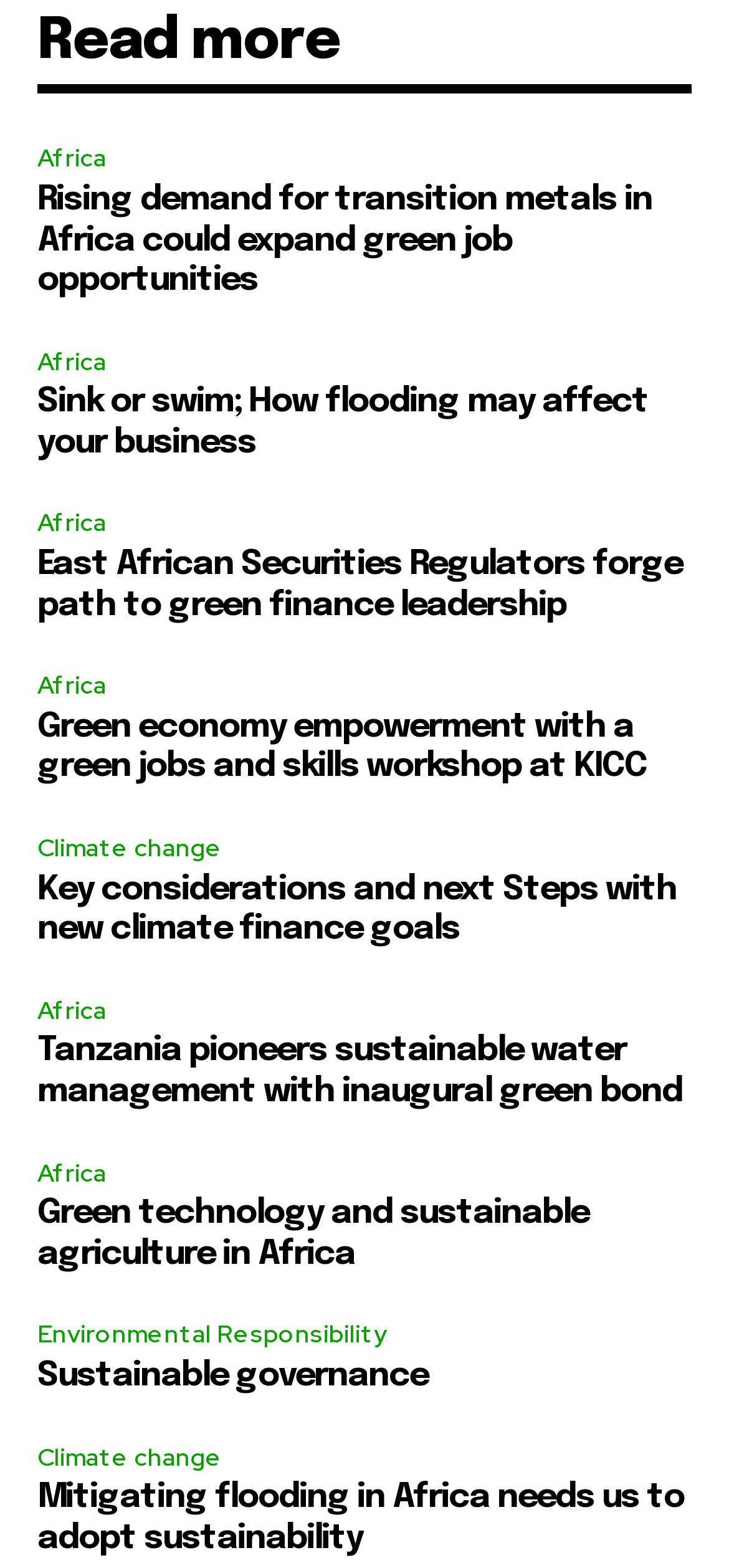Using the given element description, provide the bounding box coordinates (top-left x, top-left y, bottom-right x, bottom-right y) for the corresponding UI element in the screenshot: Sustainable governance

[0.051, 0.867, 0.587, 0.888]